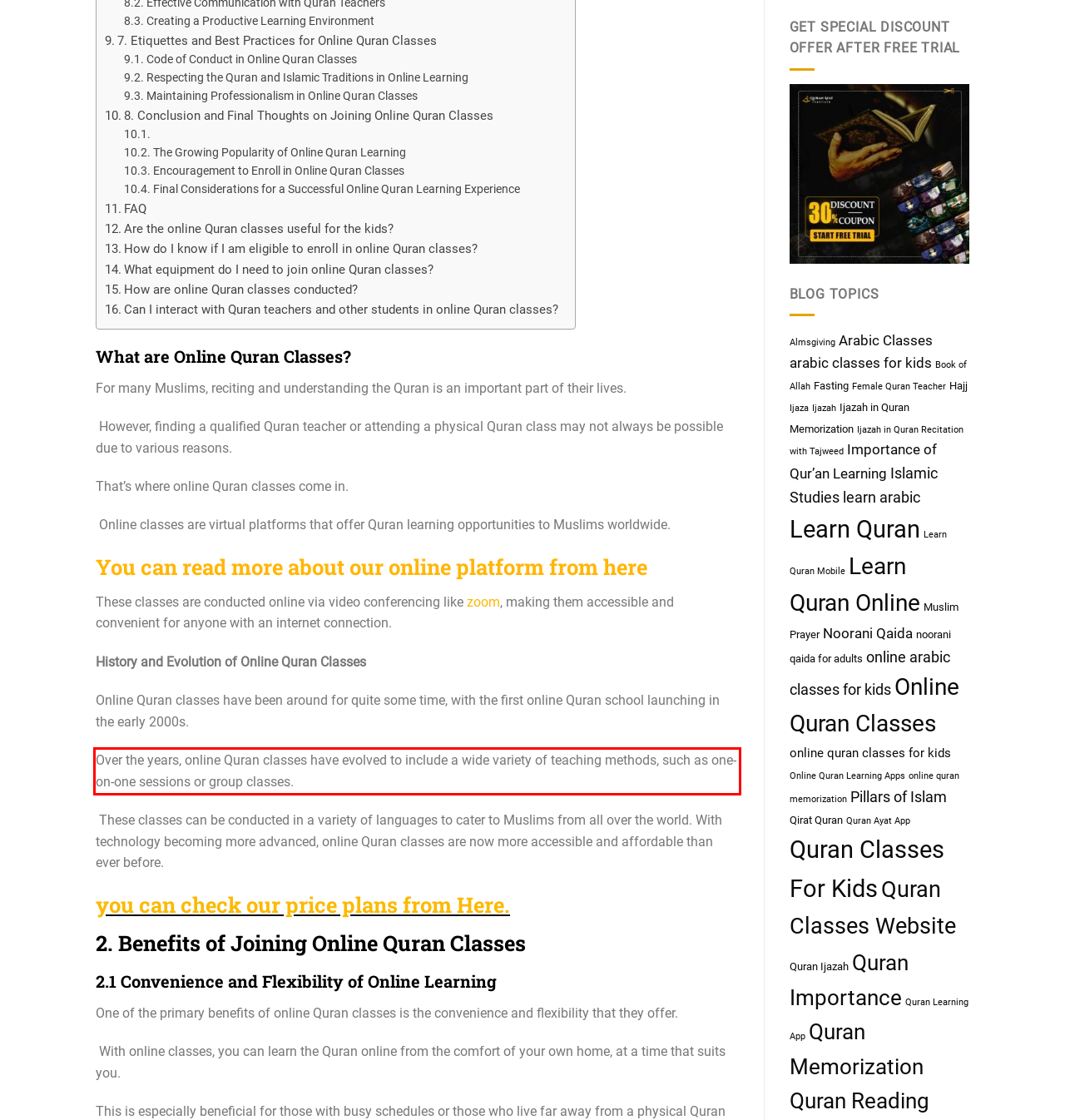Please use OCR to extract the text content from the red bounding box in the provided webpage screenshot.

Over the years, online Quran classes have evolved to include a wide variety of teaching methods, such as one-on-one sessions or group classes.